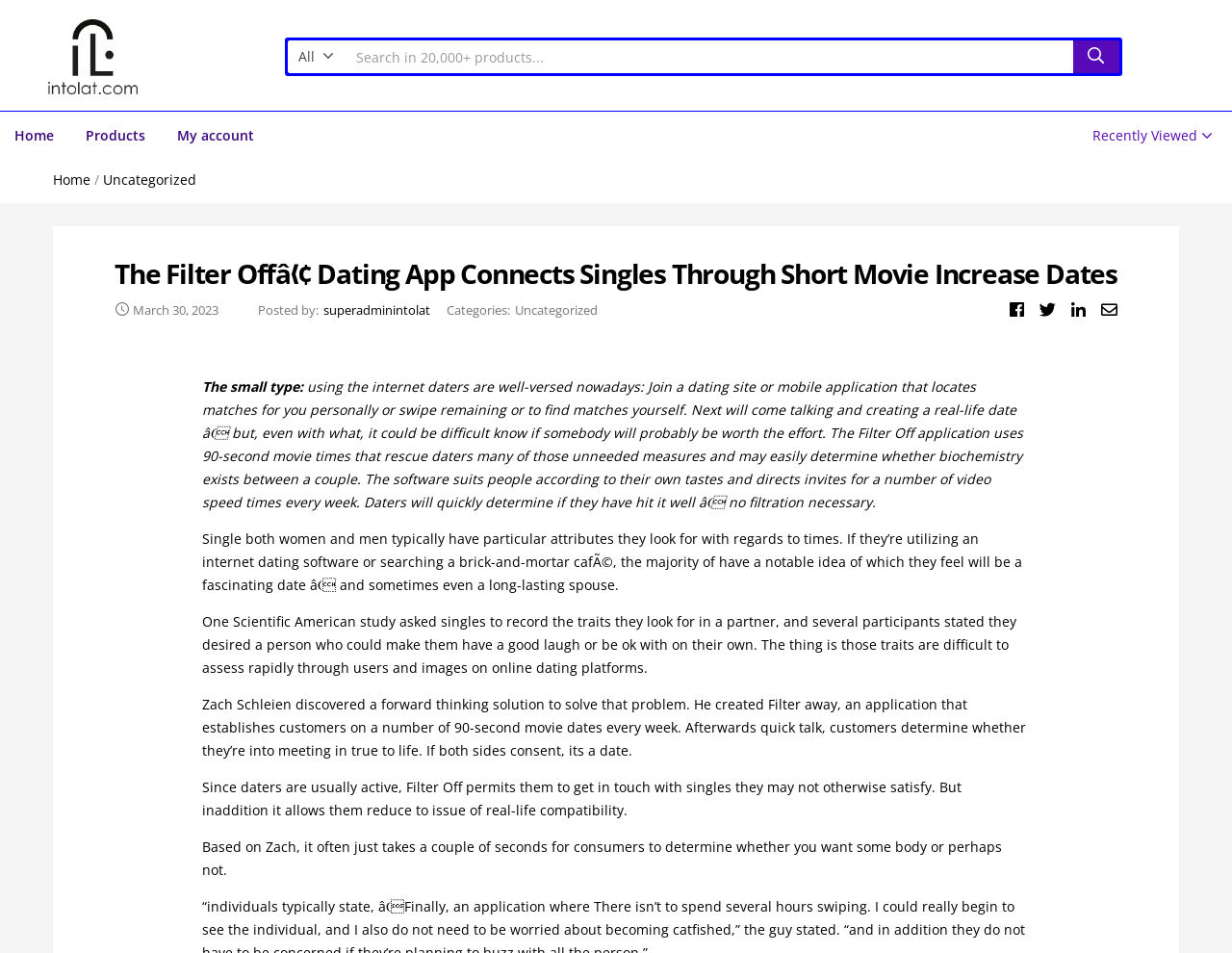Please determine the bounding box coordinates for the element with the description: "March 30, 2023".

[0.108, 0.314, 0.177, 0.337]